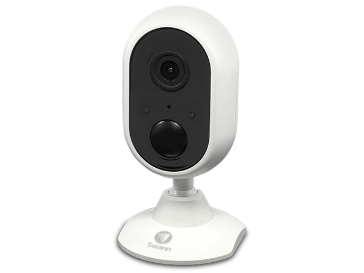Please respond to the question using a single word or phrase:
What is the color of the camera's casing?

White